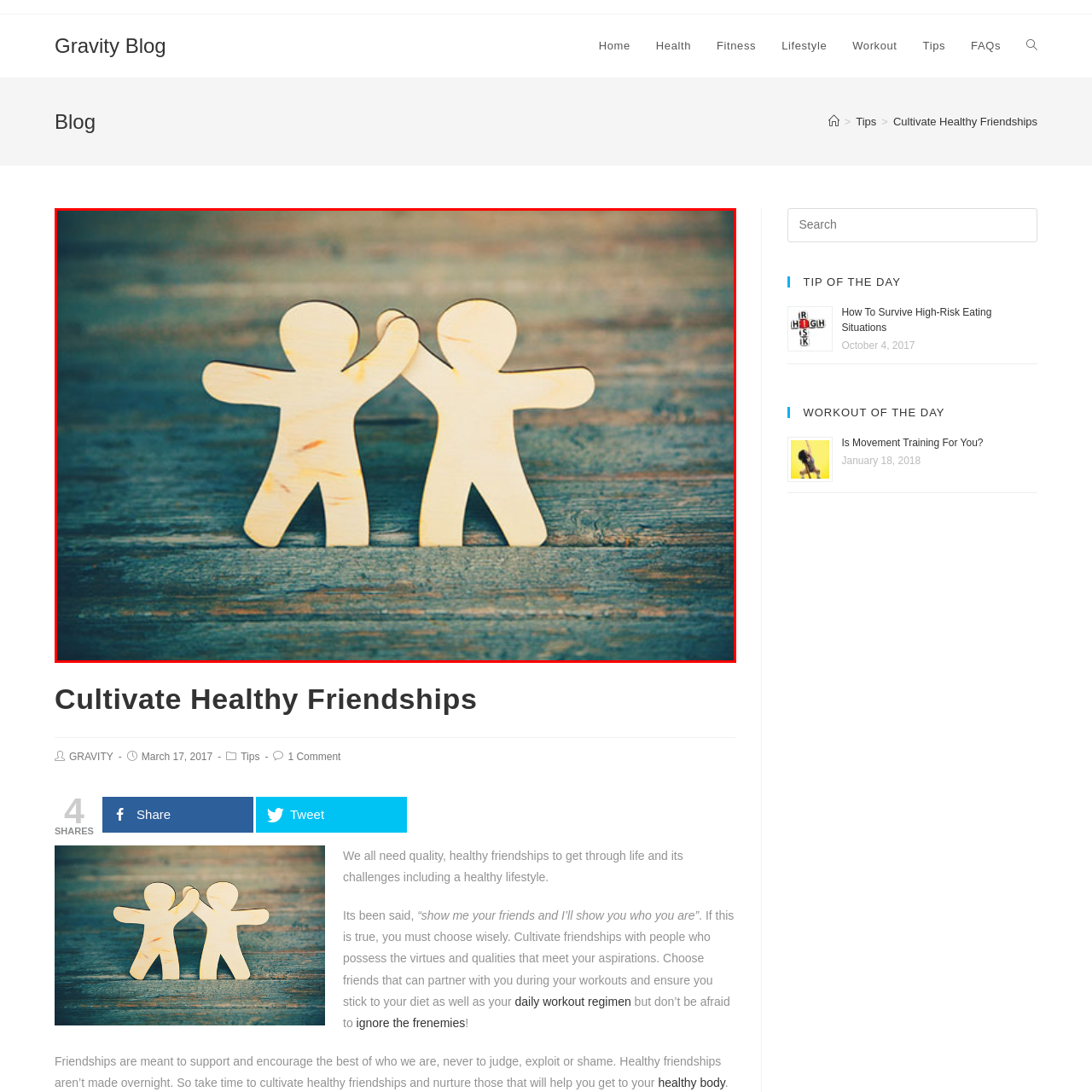What is the focus of the blog?
Please analyze the image within the red bounding box and offer a comprehensive answer to the question.

The image and the caption align with the blog's focus on cultivating healthy friendships, emphasizing the importance of supportive relationships in maintaining a fulfilling and healthy lifestyle.